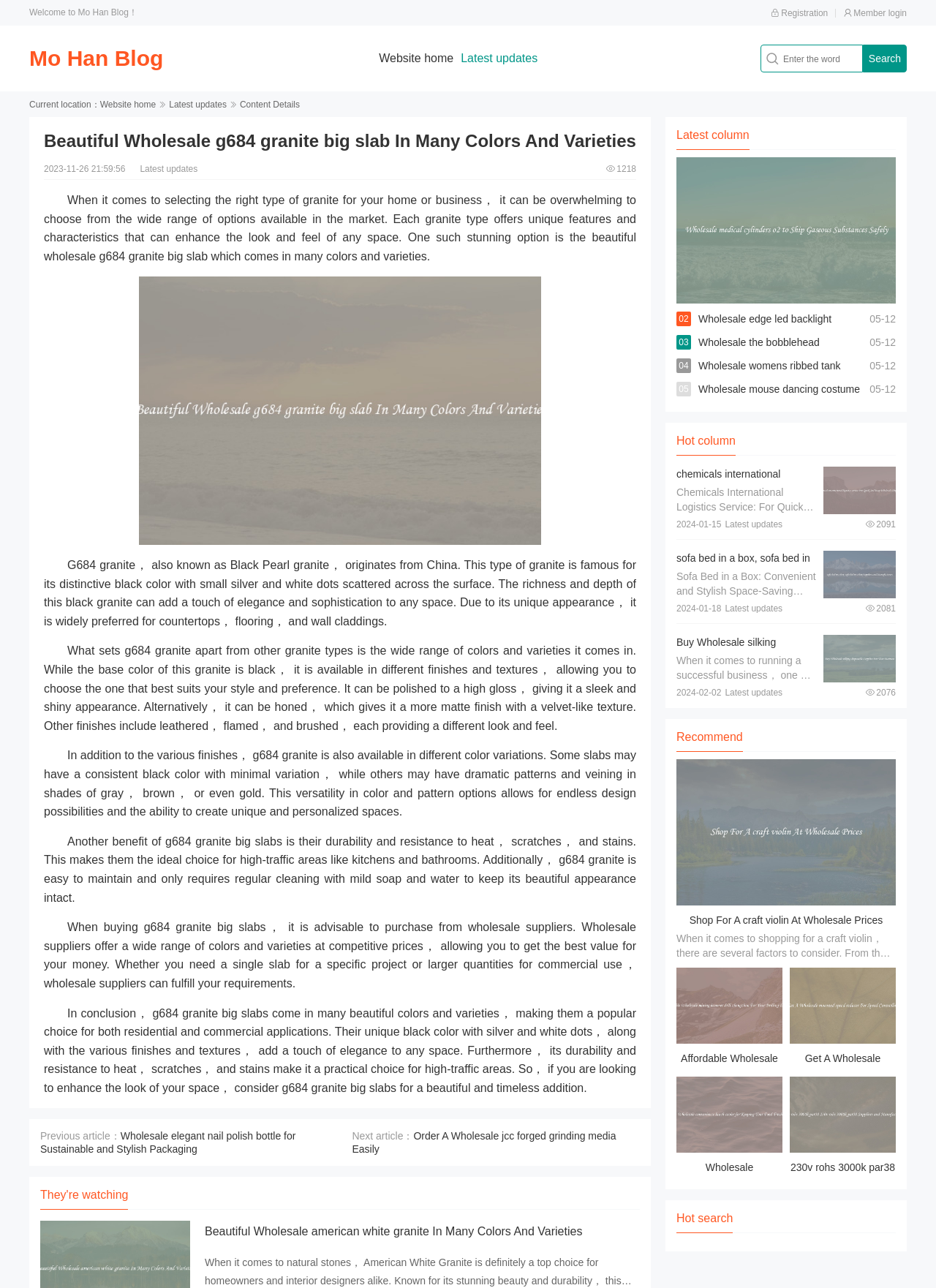Please use the details from the image to answer the following question comprehensively:
What is the unique feature of g684 granite?

The unique feature of g684 granite is its black color with small silver and white dots scattered across the surface, which adds a touch of elegance and sophistication to any space.